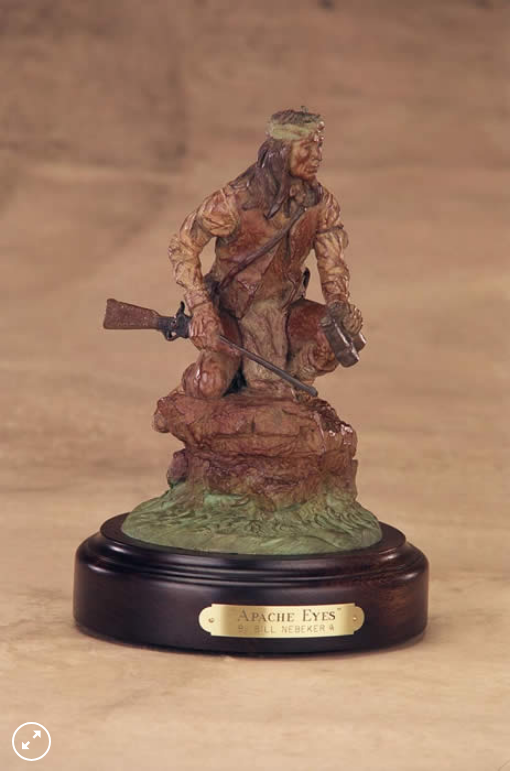Carefully examine the image and provide an in-depth answer to the question: How many limited edition pieces are there?

According to the caption, this sculpture is part of a limited edition of 30, making it a unique collectible for art enthusiasts.